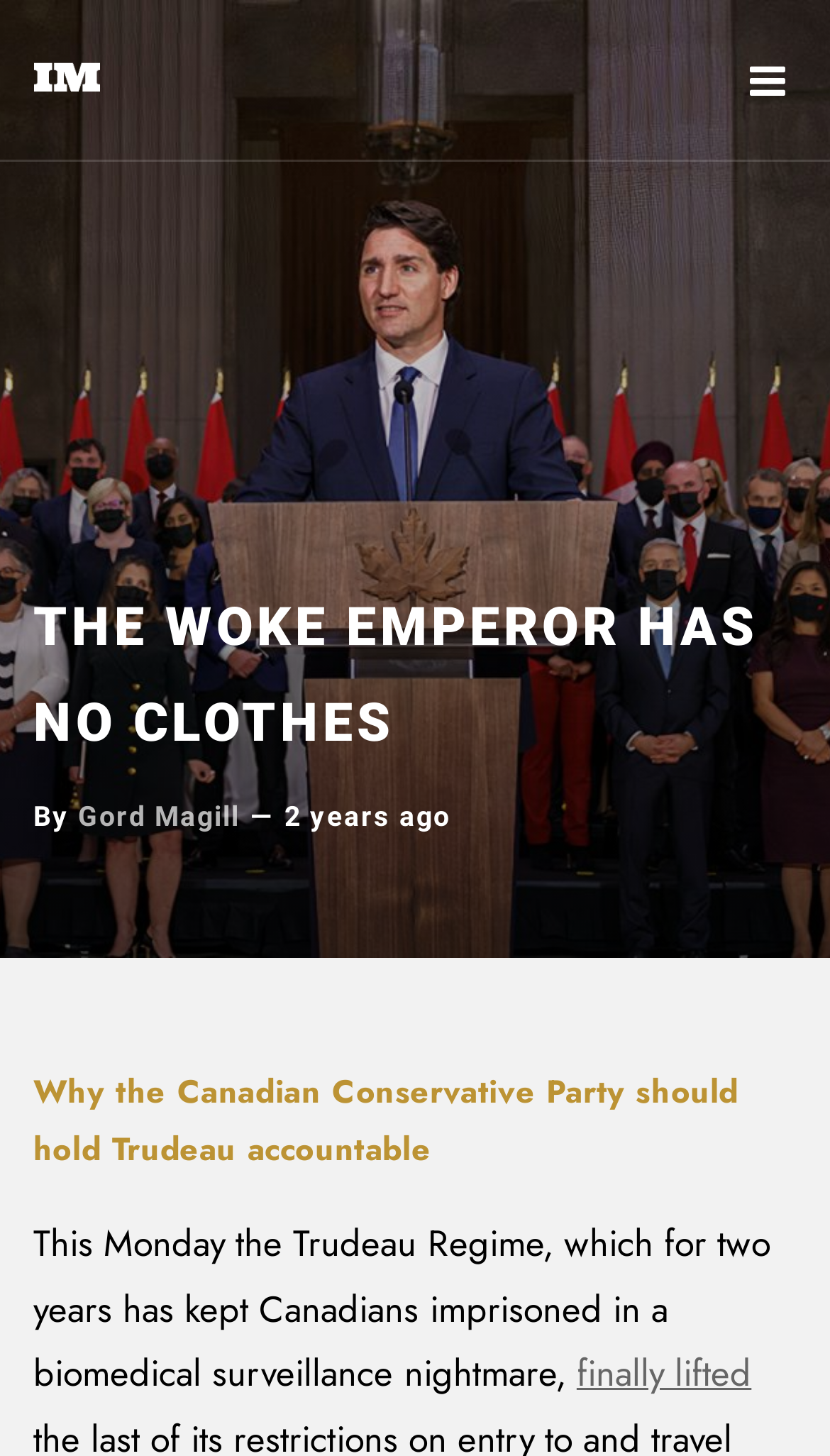Provide a thorough and detailed response to the question by examining the image: 
What is the topic of the article?

I inferred the topic of the article by reading the text 'This Monday the Trudeau Regime, which for two years has kept Canadians imprisoned in a biomedical surveillance nightmare,' which suggests that the article is about the Trudeau Regime and its actions.